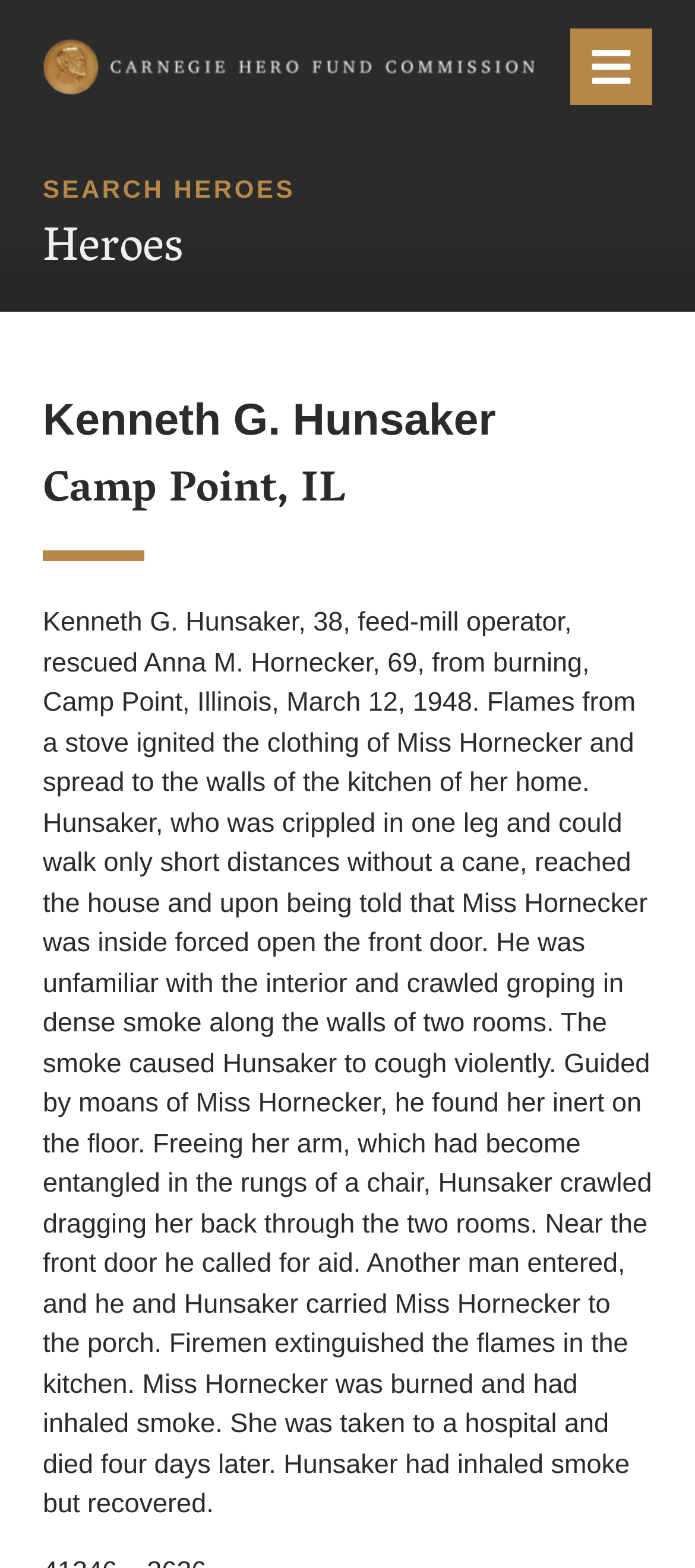What happened to Anna M. Hornecker after being rescued?
Please answer the question with as much detail and depth as you can.

I found the answer by reading the text description of the rescue, which states 'Miss Hornecker was burned and had inhaled smoke. She was taken to a hospital and died four days later'.